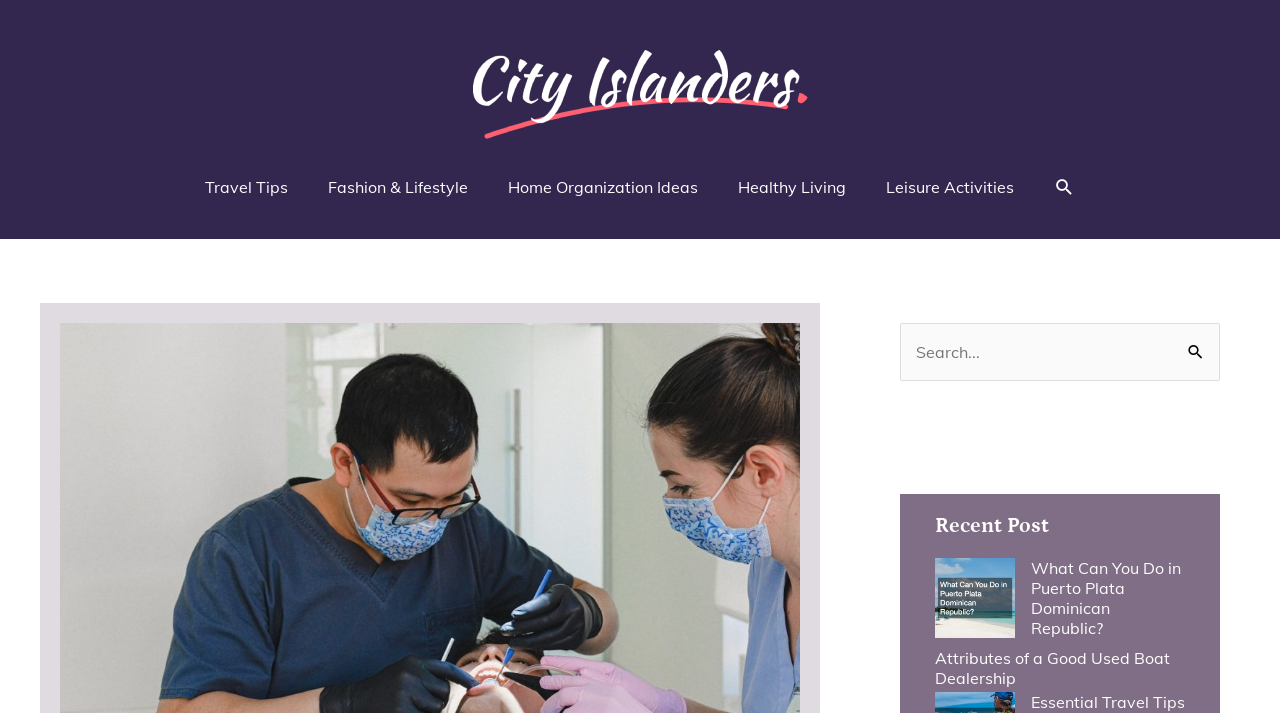Determine the bounding box coordinates of the clickable region to follow the instruction: "View CWCF Conference 2024".

None